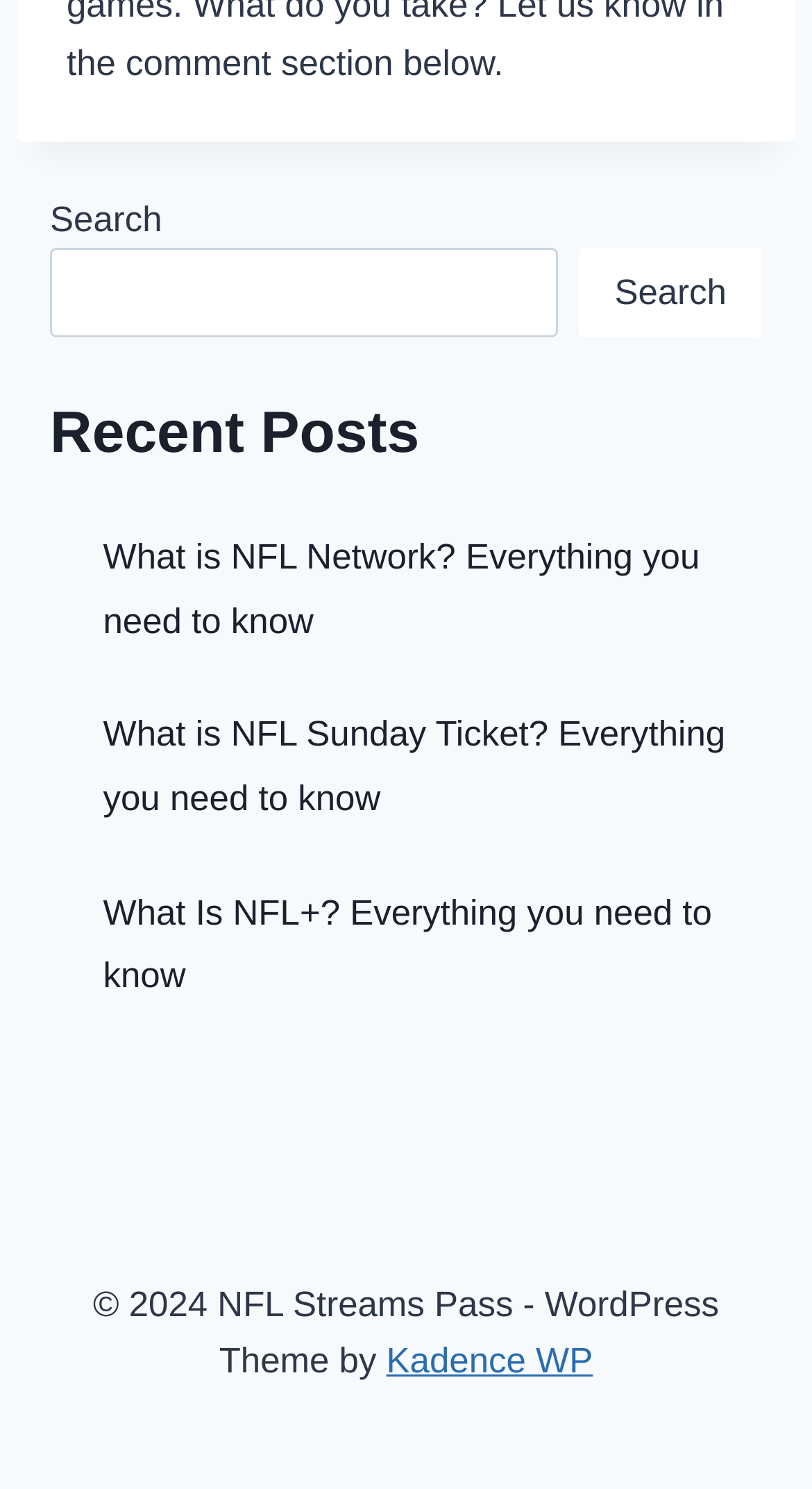Can you find the bounding box coordinates for the UI element given this description: "Search"? Provide the coordinates as four float numbers between 0 and 1: [left, top, right, bottom].

[0.713, 0.166, 0.938, 0.226]